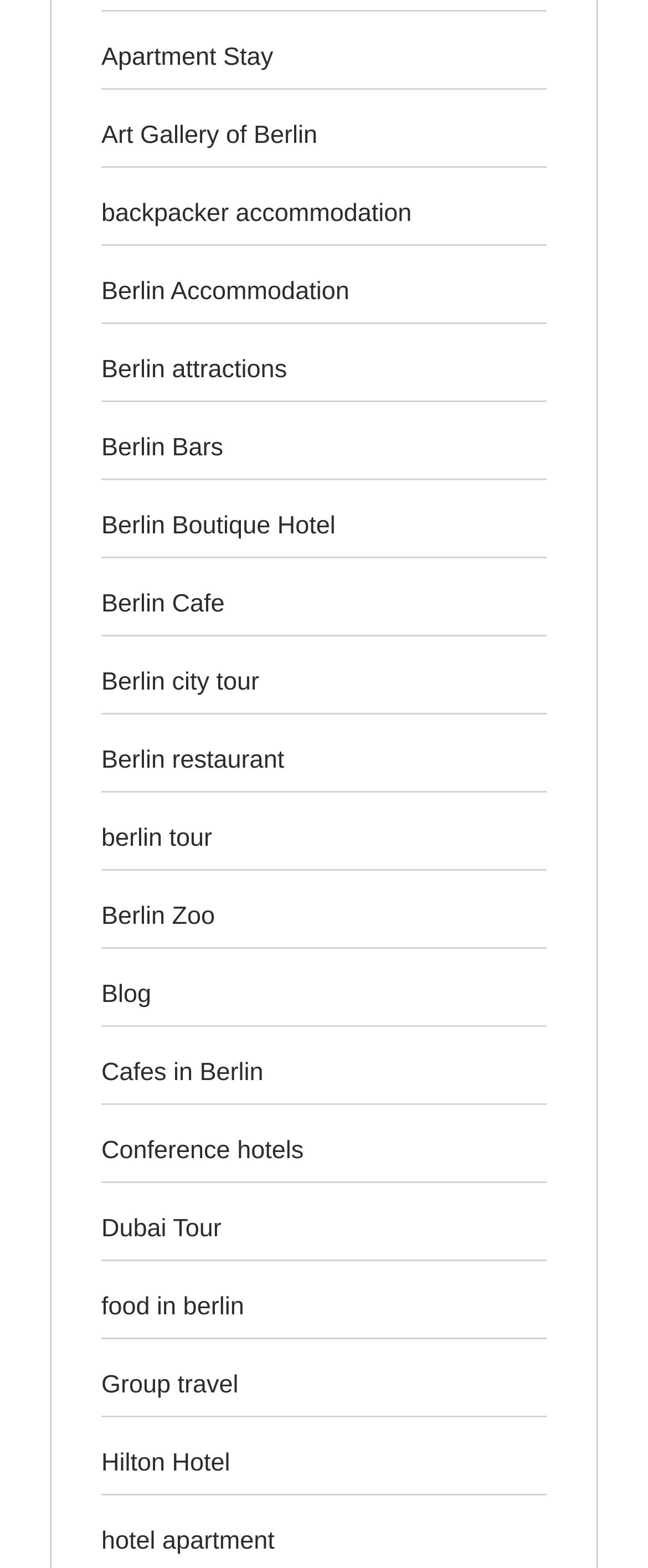Provide a short answer to the following question with just one word or phrase: Is there a link to a city tour on the webpage?

Yes